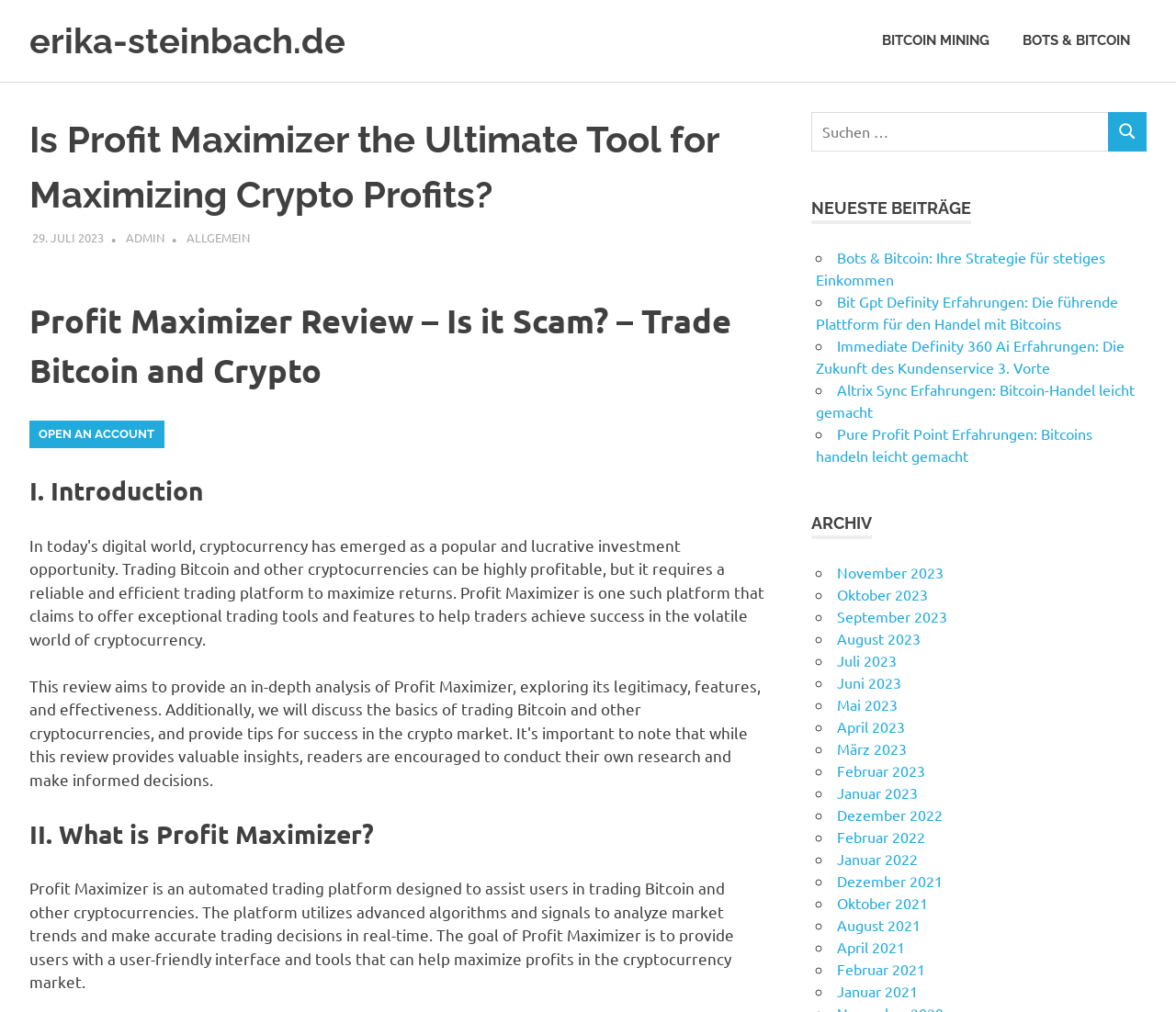Highlight the bounding box coordinates of the element that should be clicked to carry out the following instruction: "Click on the 'OPEN AN ACCOUNT' button". The coordinates must be given as four float numbers ranging from 0 to 1, i.e., [left, top, right, bottom].

[0.025, 0.415, 0.14, 0.443]